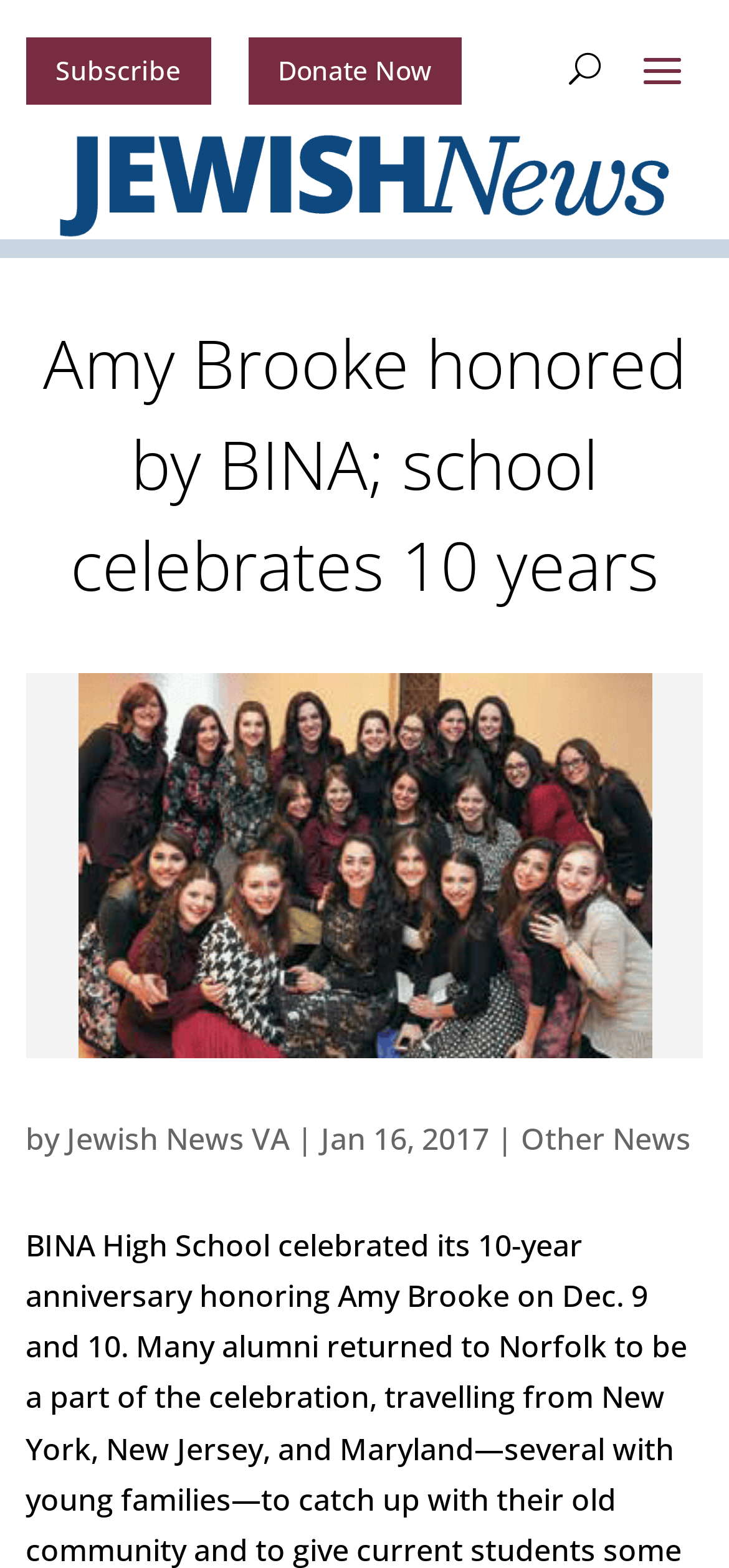What is the name of the news organization?
Based on the image, provide your answer in one word or phrase.

Jewish News VA